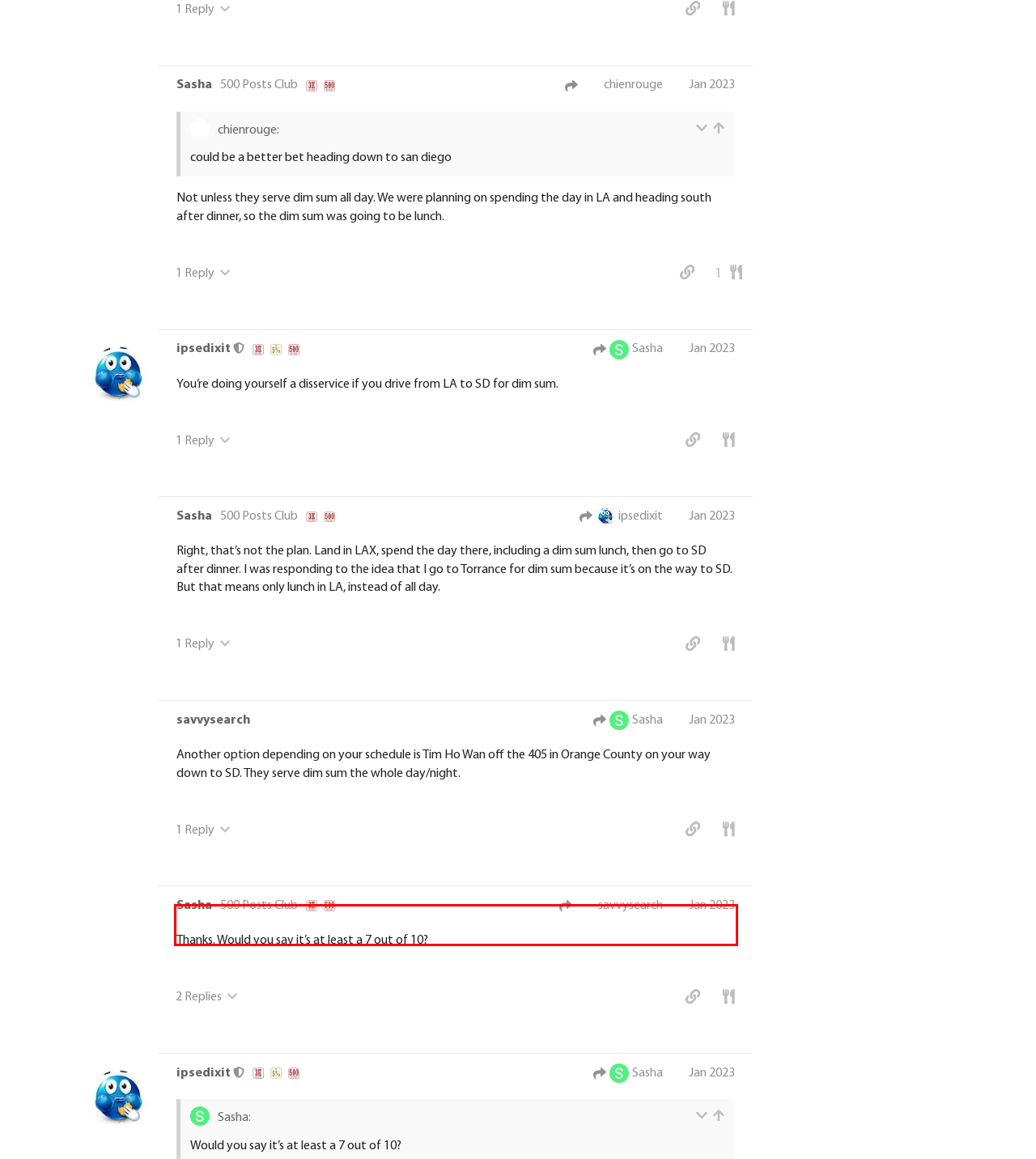Given a webpage screenshot, locate the red bounding box and extract the text content found inside it.

There’s also Din thai fung for dumplings which often is a good alternative for dim-sum adjacent food. I’d prefer this over anything. Also near the 405.